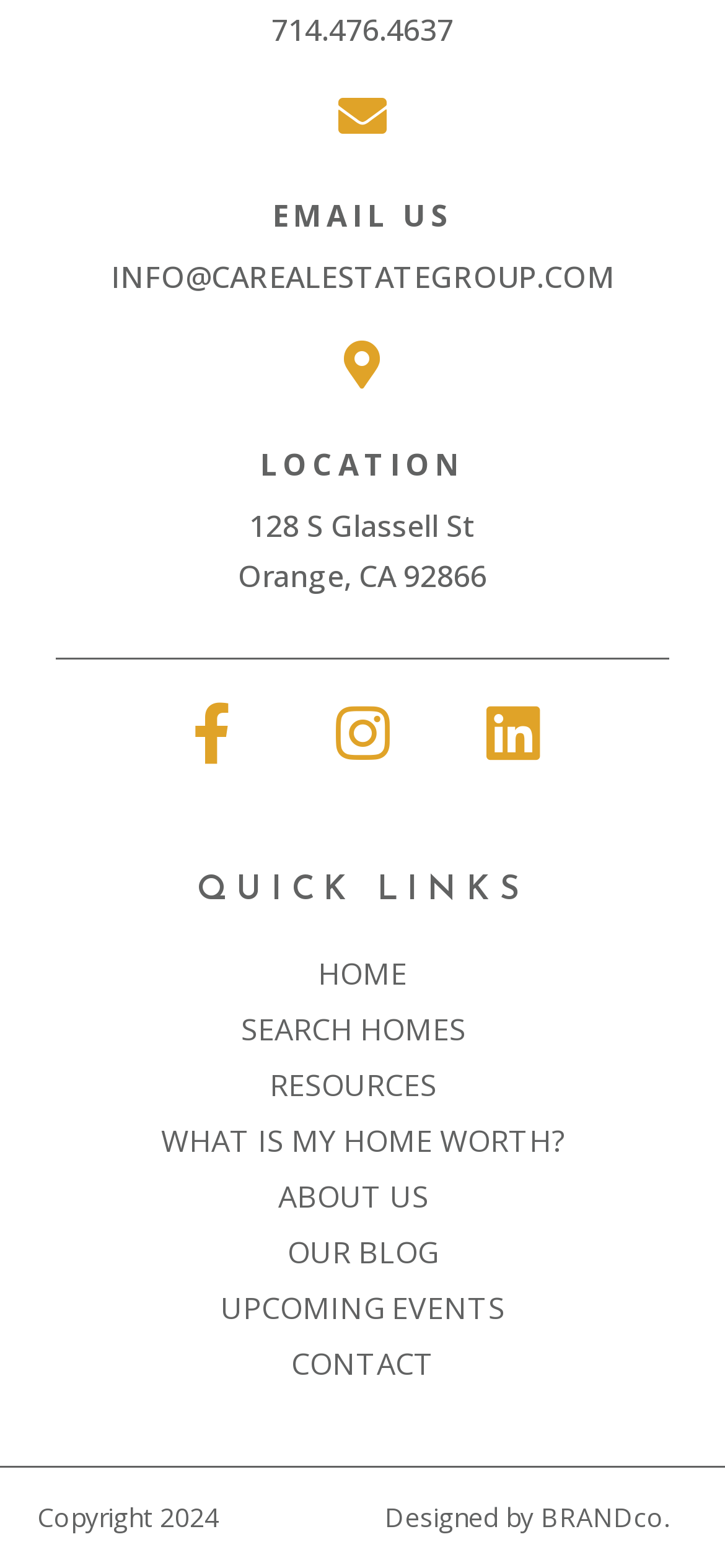Please find the bounding box coordinates of the clickable region needed to complete the following instruction: "Search homes". The bounding box coordinates must consist of four float numbers between 0 and 1, i.e., [left, top, right, bottom].

[0.051, 0.639, 0.949, 0.675]